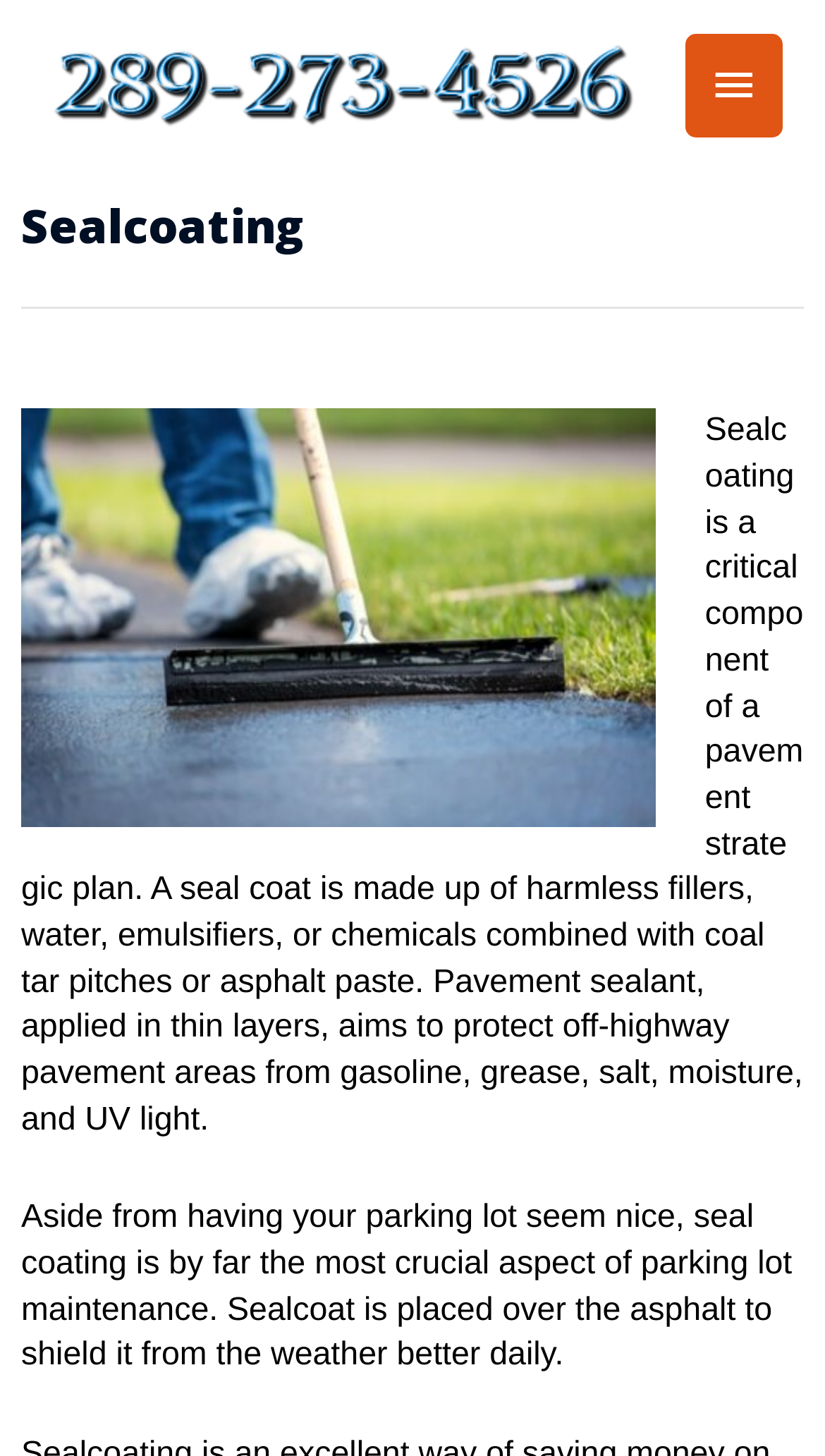Given the description Main Menu, predict the bounding box coordinates of the UI element. Ensure the coordinates are in the format (top-left x, top-left y, bottom-right x, bottom-right y) and all values are between 0 and 1.

[0.83, 0.023, 0.949, 0.094]